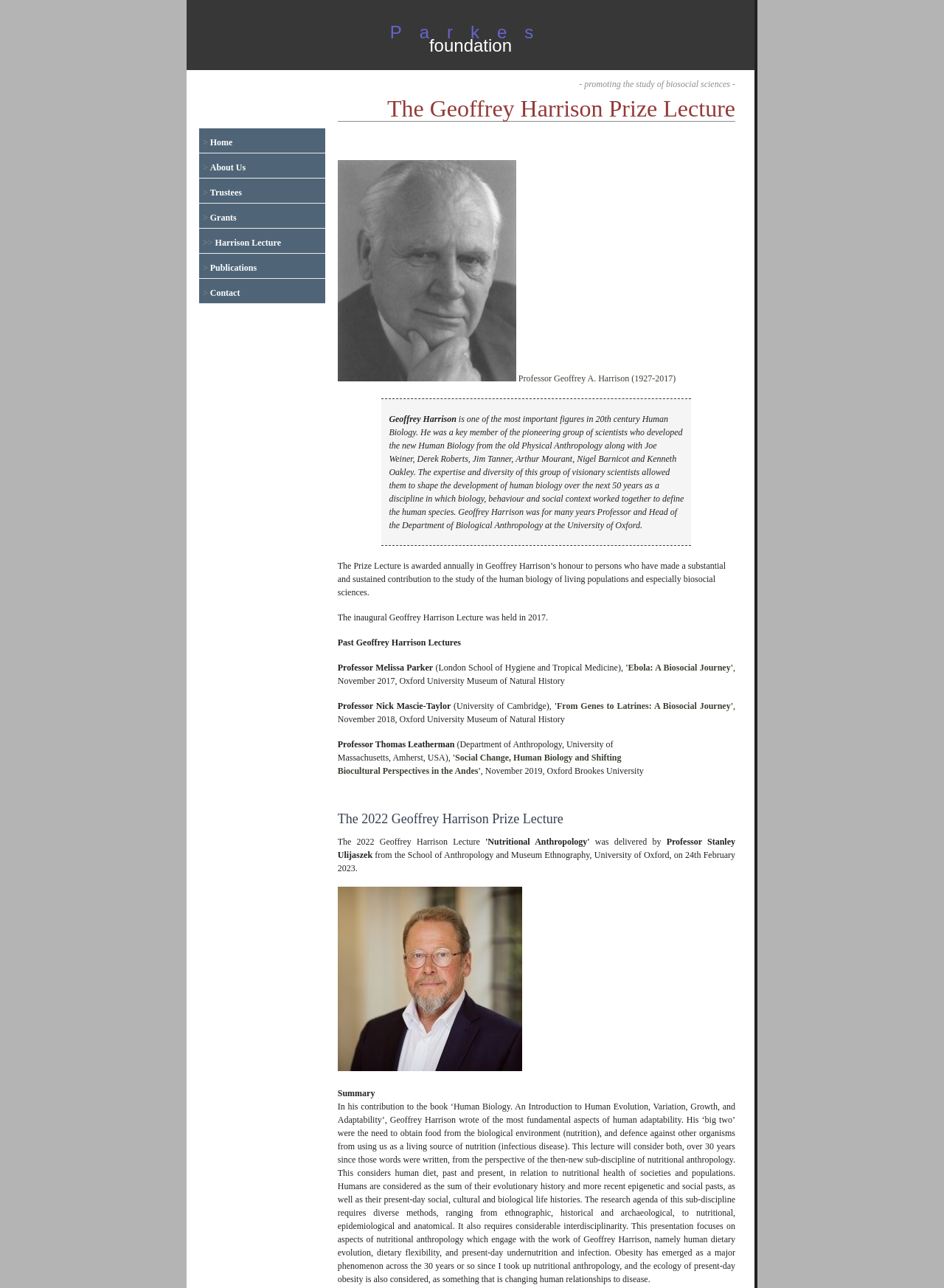Provide your answer in a single word or phrase: 
What is the name of the prize lecture?

Geoffrey Harrison Prize Lecture